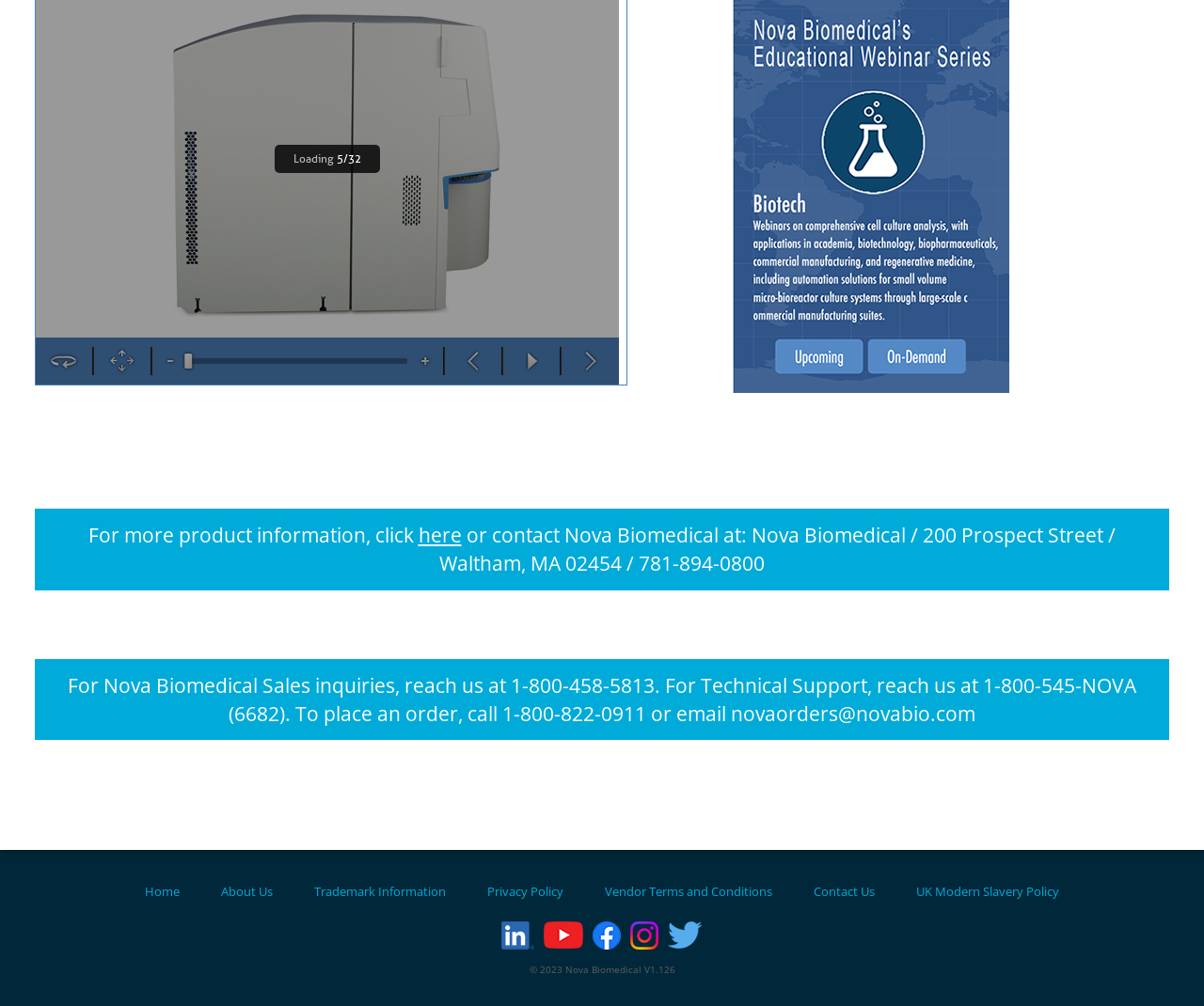Using the provided element description, identify the bounding box coordinates as (top-left x, top-left y, bottom-right x, bottom-right y). Ensure all values are between 0 and 1. Description: UK Modern Slavery Policy

[0.761, 0.878, 0.88, 0.894]